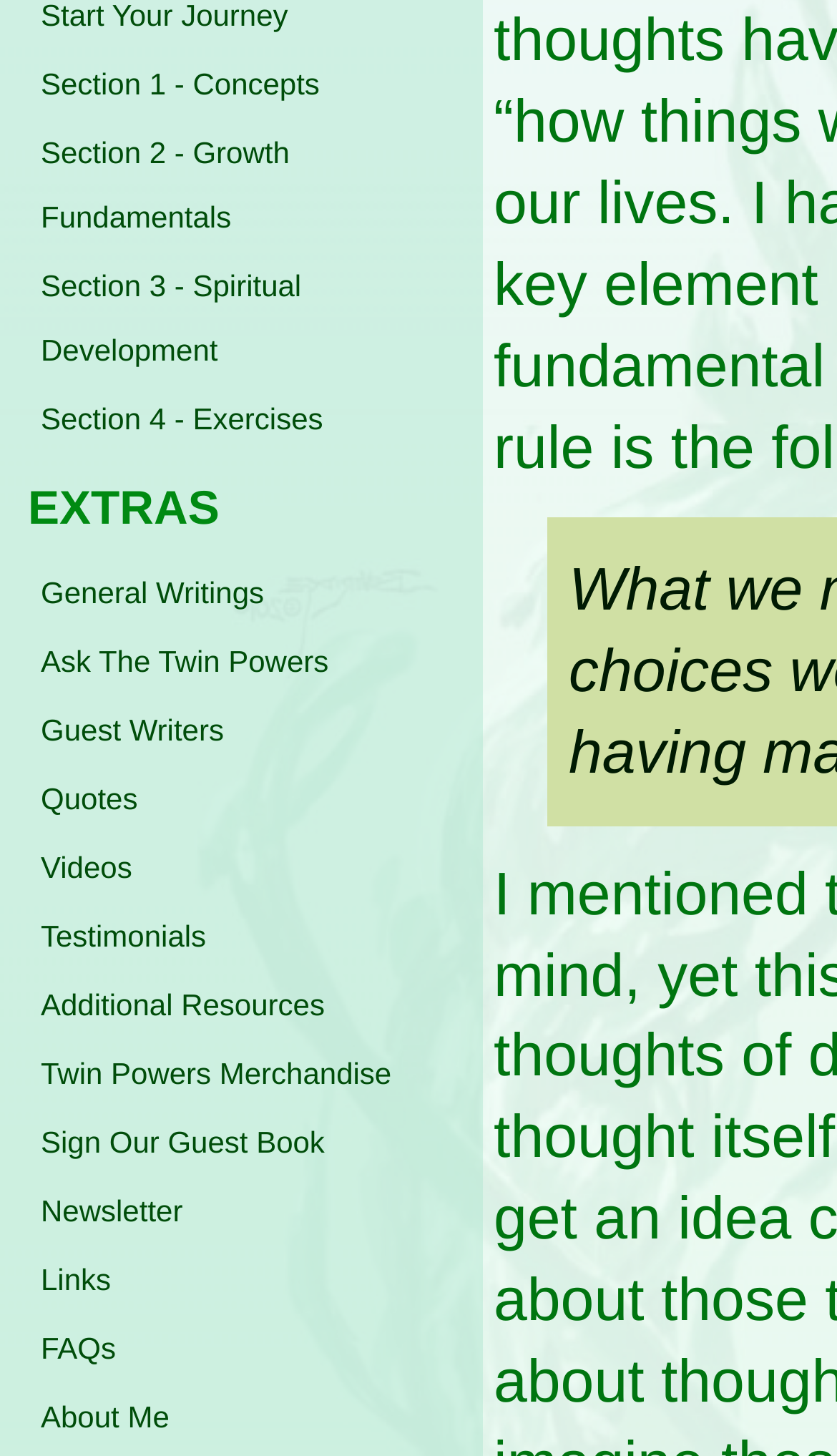Find the bounding box coordinates of the element's region that should be clicked in order to follow the given instruction: "view the 'Categories' section". The coordinates should consist of four float numbers between 0 and 1, i.e., [left, top, right, bottom].

None